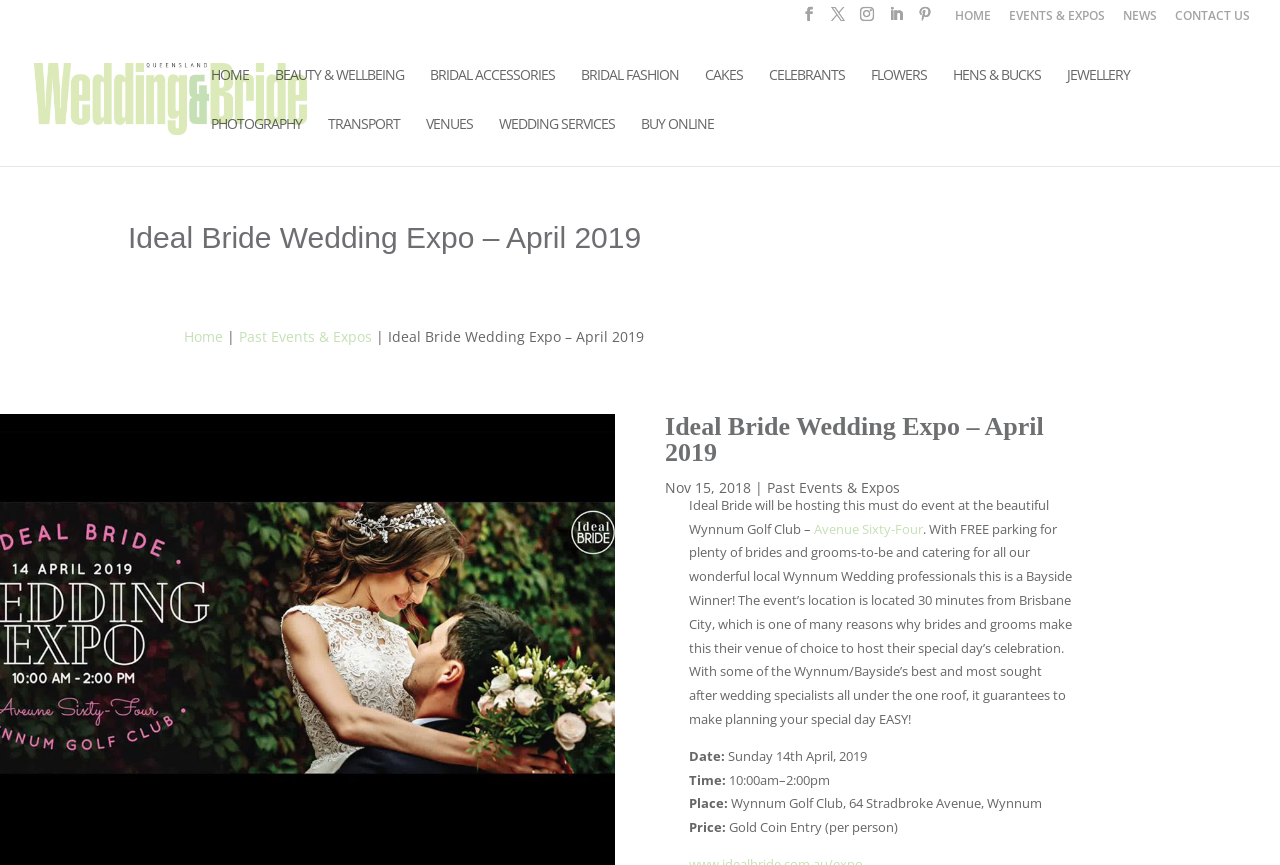Please provide a comprehensive answer to the question based on the screenshot: What is the date of the event?

I found the answer by looking at the text 'Date: Sunday 14th April, 2019' which provides the date of the event.